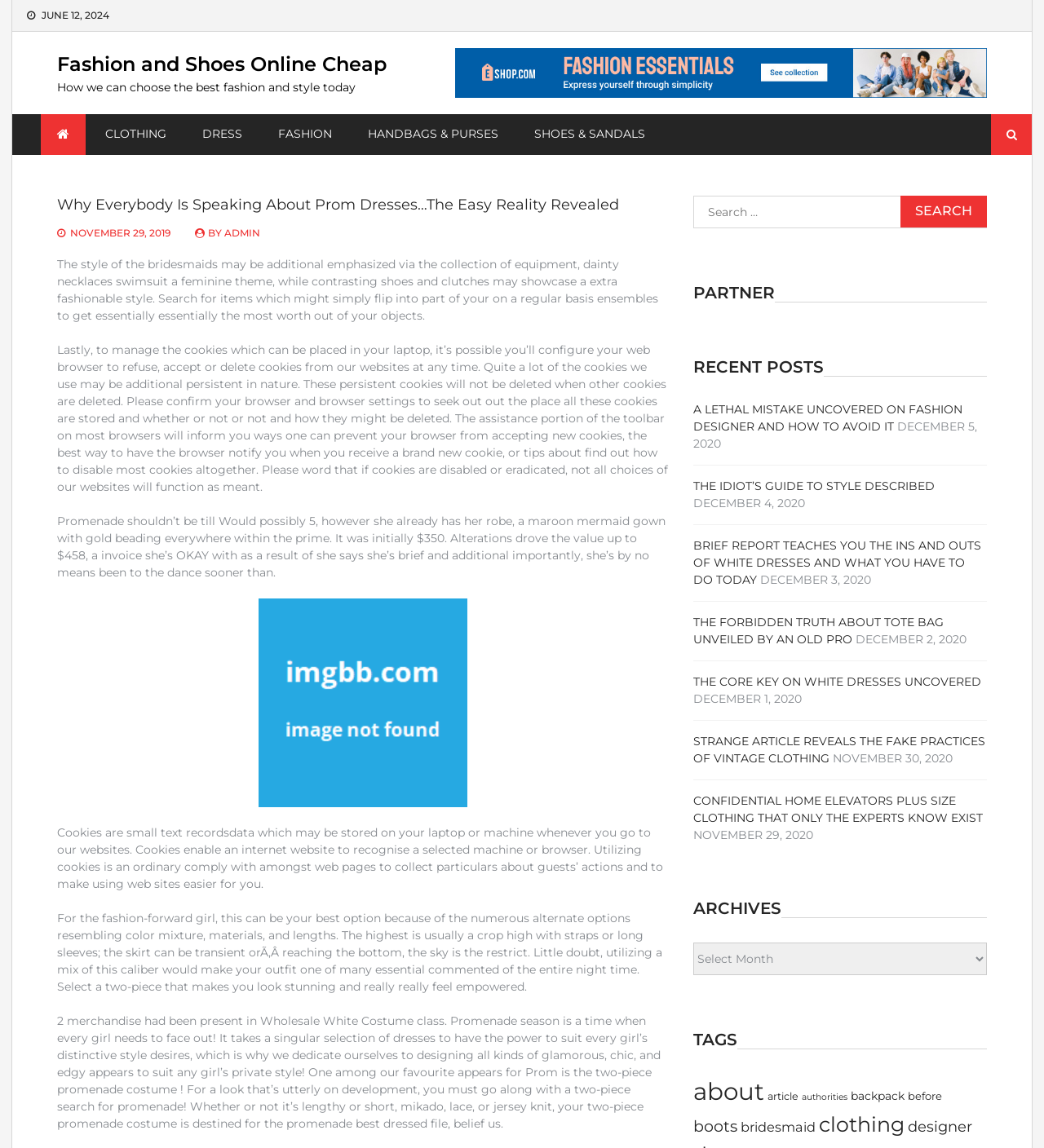What is the purpose of the search bar?
Please answer the question with as much detail and depth as you can.

The search bar is located at the top of the webpage and has a placeholder text 'Search for:', indicating that it is meant for users to search for specific items or keywords related to fashion and shoes.